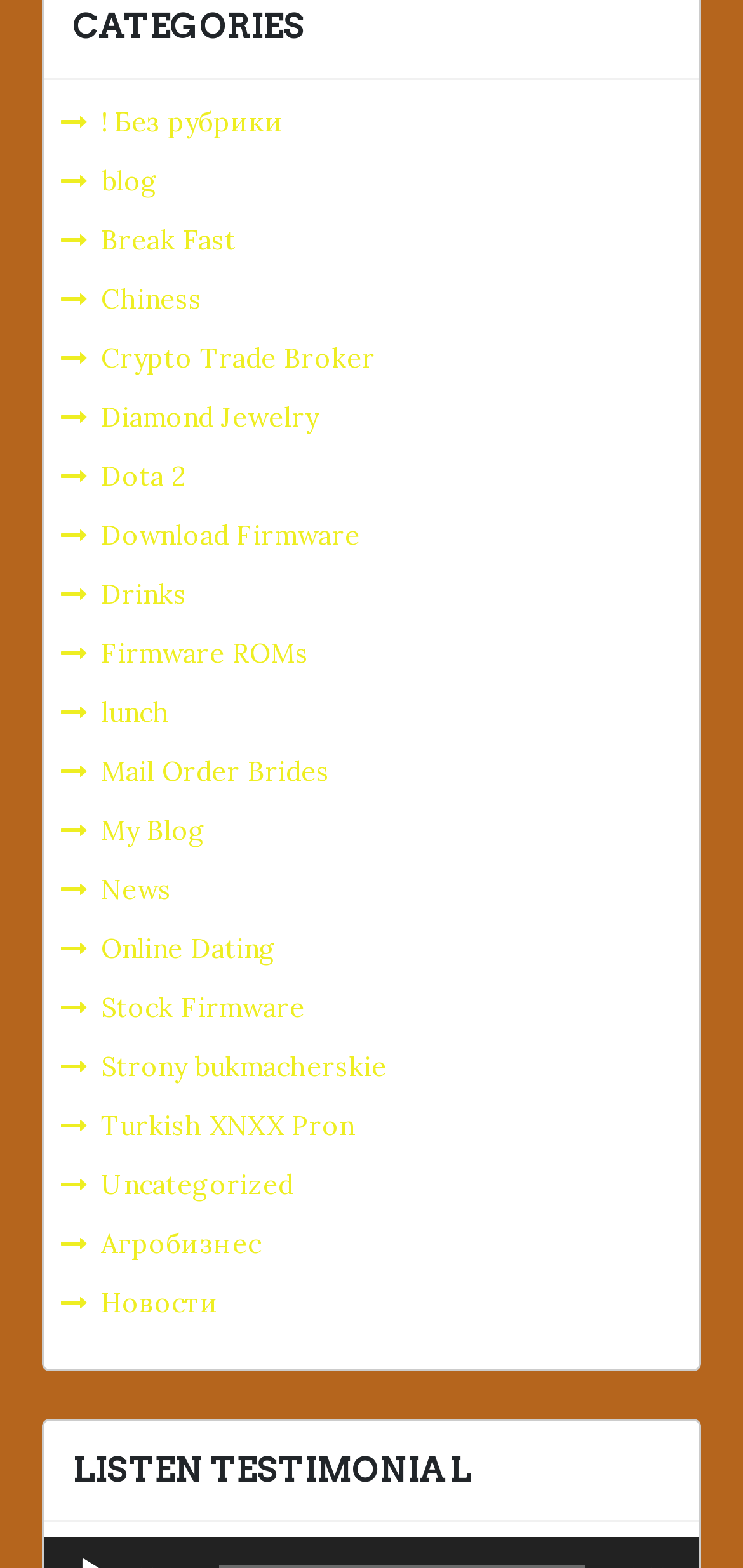Please determine the bounding box coordinates of the clickable area required to carry out the following instruction: "explore the 'Turkish XNXX Pron' link". The coordinates must be four float numbers between 0 and 1, represented as [left, top, right, bottom].

[0.069, 0.7, 0.49, 0.734]